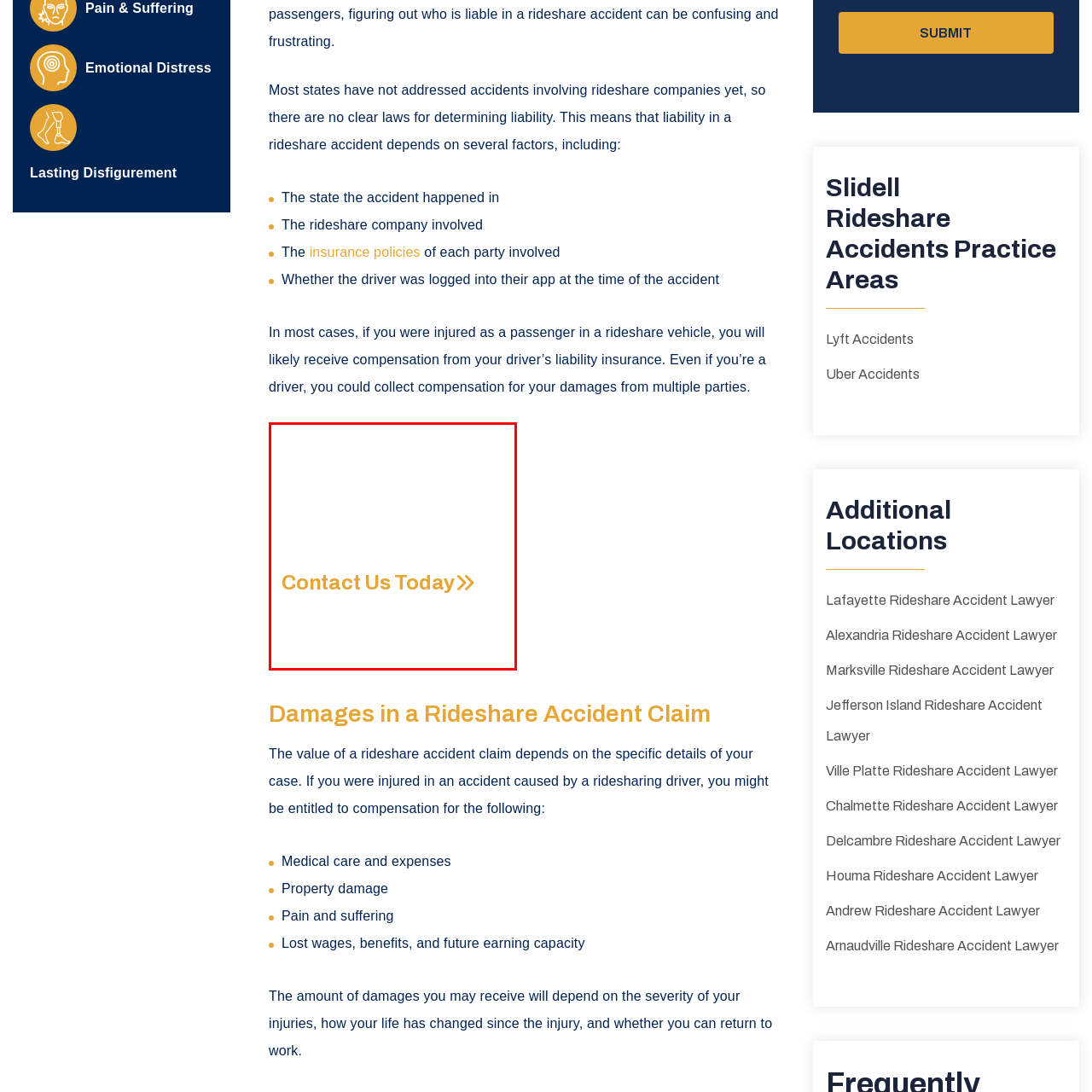What is the background color of the image?
Analyze the image within the red frame and provide a concise answer using only one word or a short phrase.

White